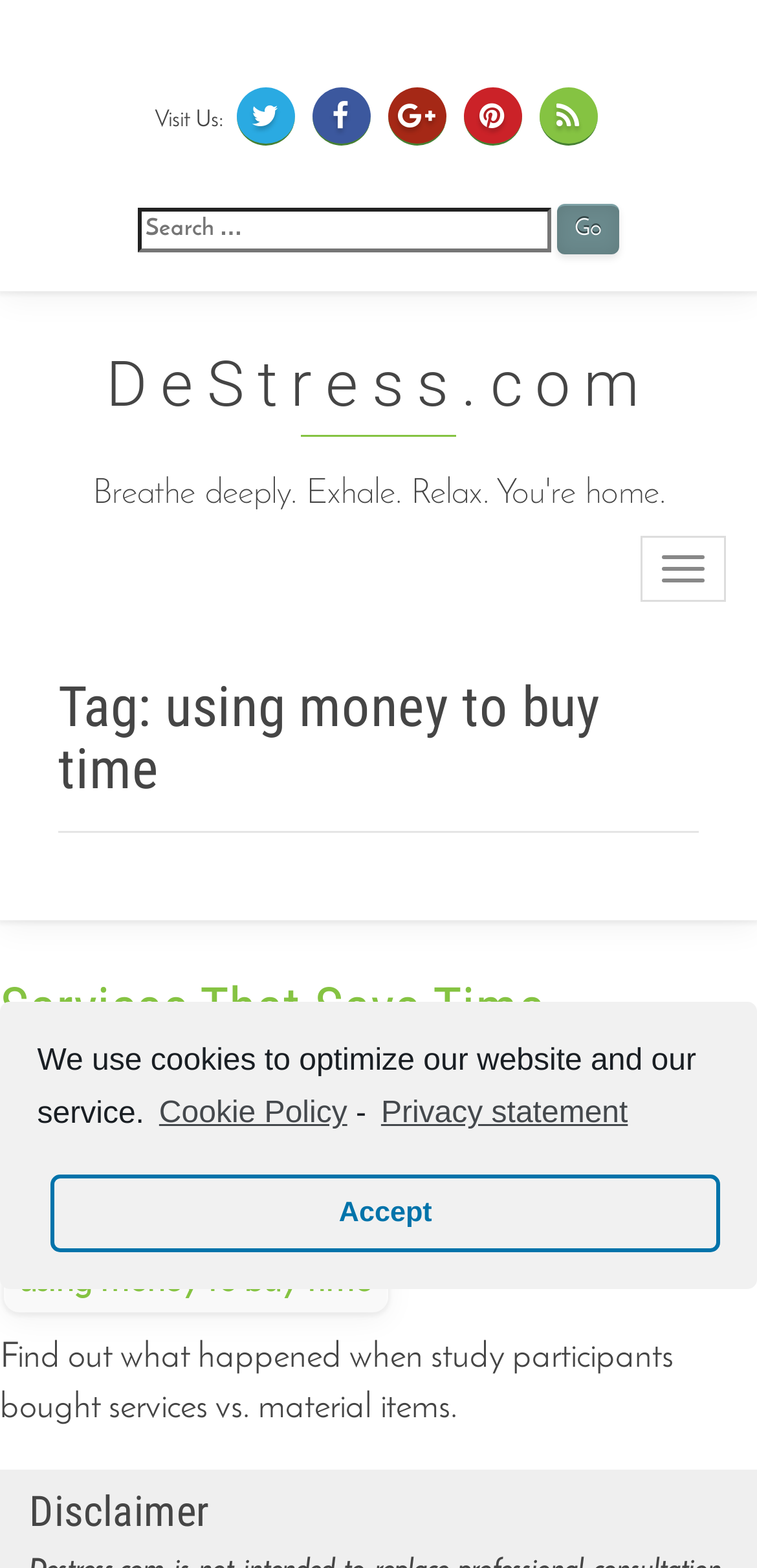How many social media links are there? Examine the screenshot and reply using just one word or a brief phrase.

5